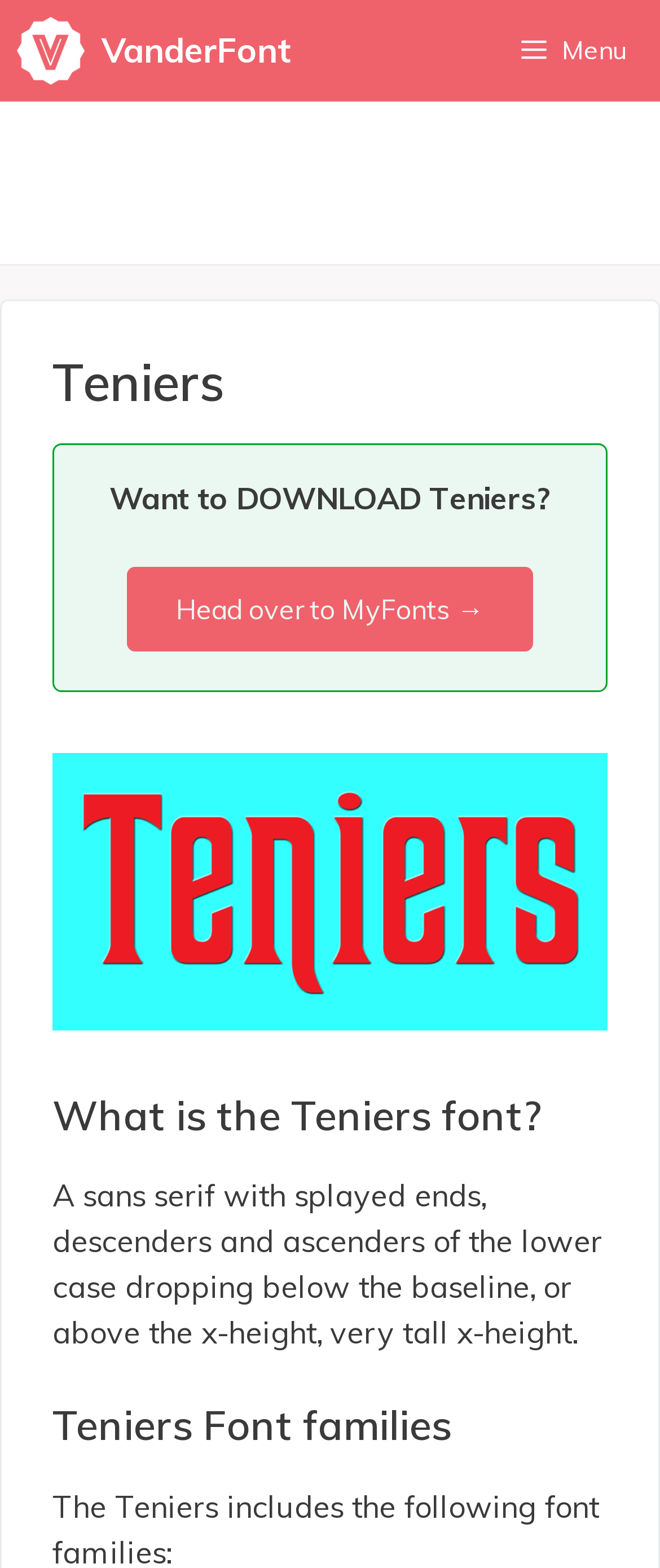Please determine the bounding box coordinates, formatted as (top-left x, top-left y, bottom-right x, bottom-right y), with all values as floating point numbers between 0 and 1. Identify the bounding box of the region described as: Head over to MyFonts →

[0.193, 0.362, 0.807, 0.415]